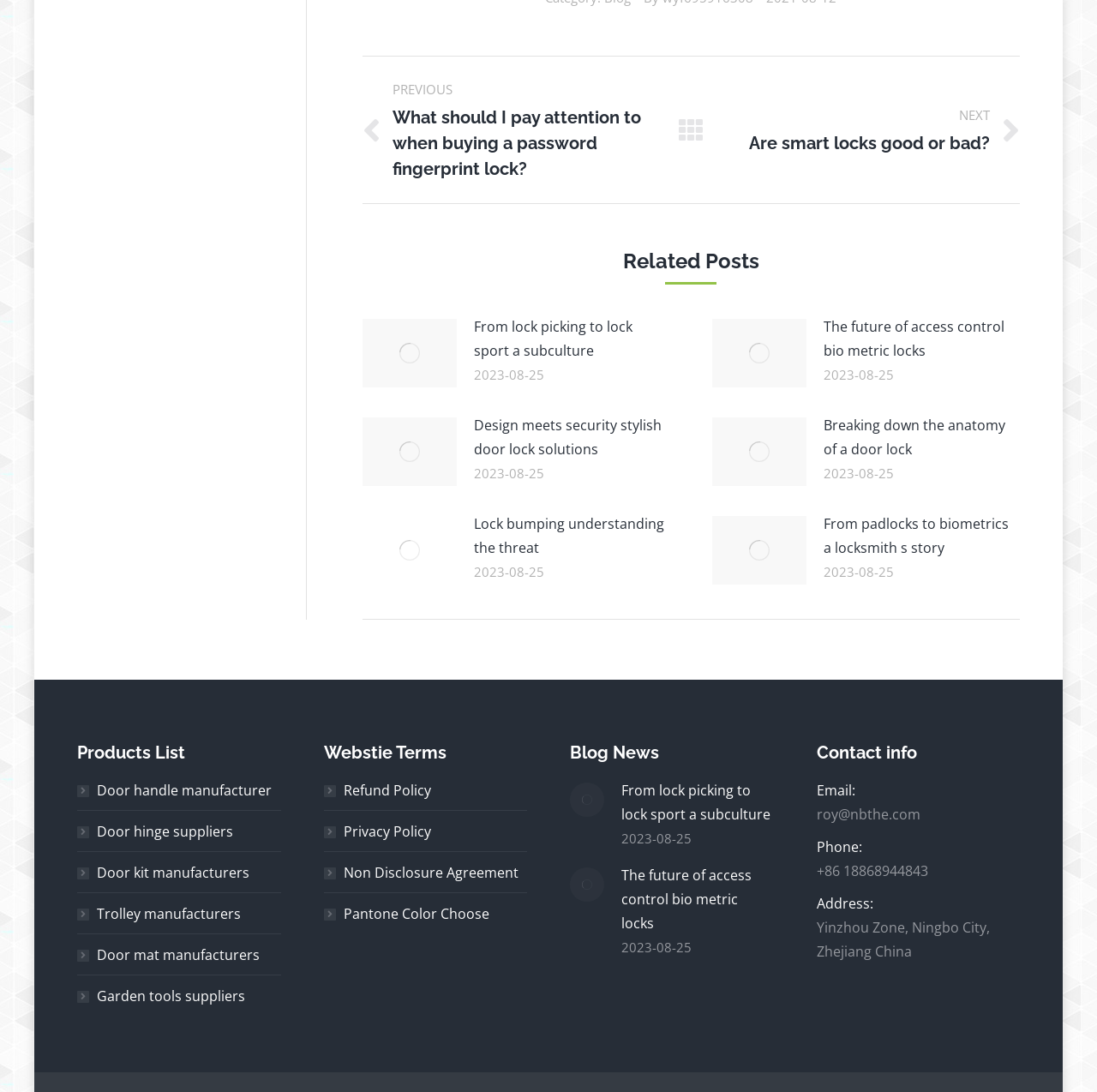What is the category of the post 'From lock picking to lock sport a subculture'?
Using the visual information from the image, give a one-word or short-phrase answer.

Related Posts